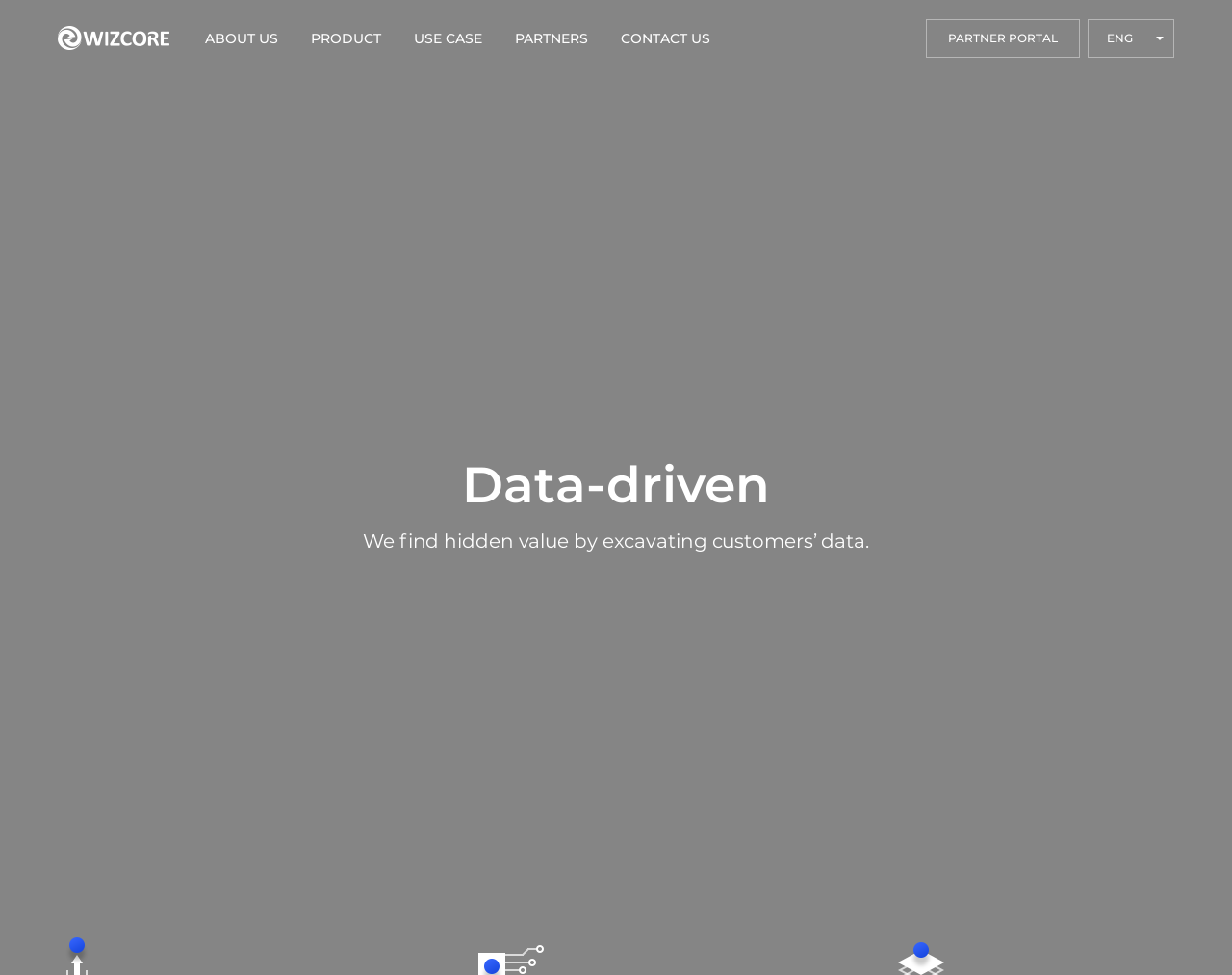Indicate the bounding box coordinates of the element that needs to be clicked to satisfy the following instruction: "access partner portal". The coordinates should be four float numbers between 0 and 1, i.e., [left, top, right, bottom].

[0.752, 0.02, 0.877, 0.059]